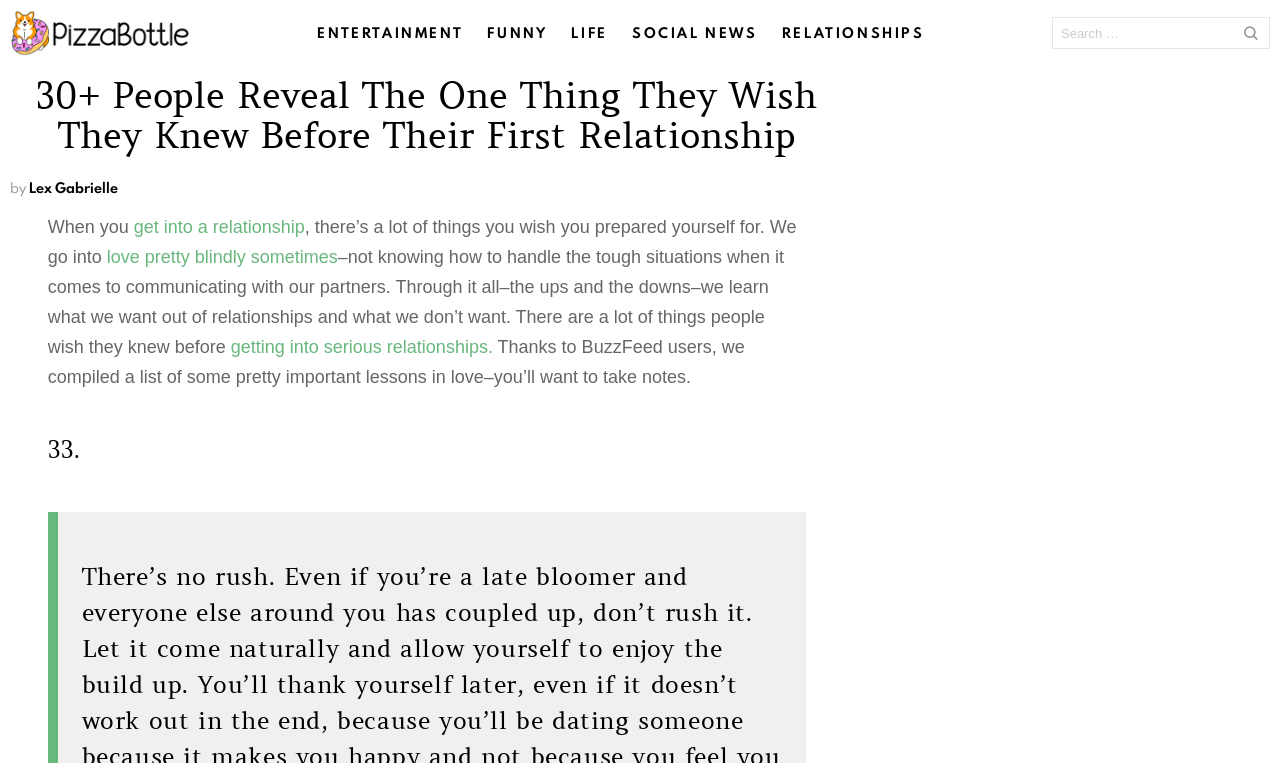What is the topic of the article?
Answer briefly with a single word or phrase based on the image.

Lessons in love